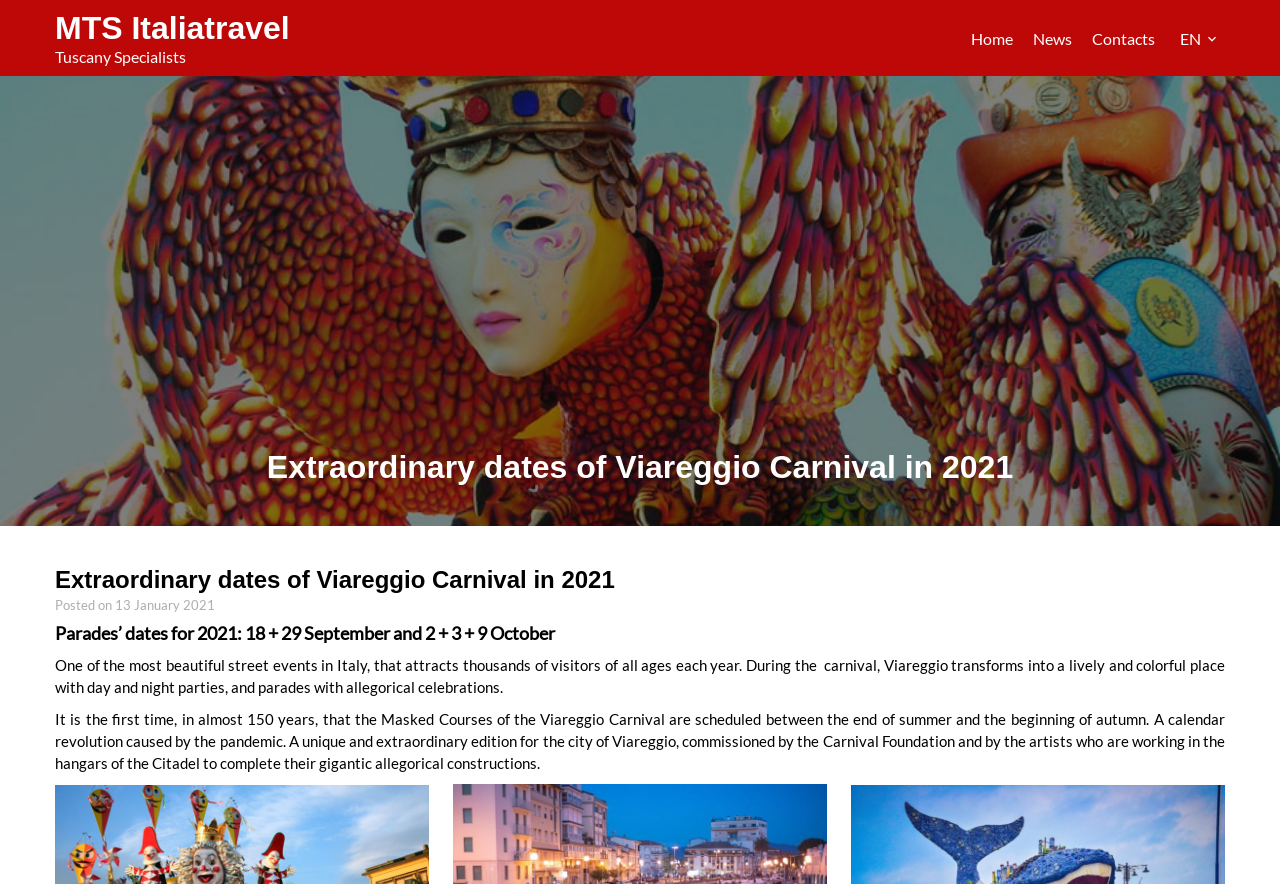What is the unique aspect of the 2021 carnival edition?
Using the image as a reference, deliver a detailed and thorough answer to the question.

The webpage mentions that it is the first time in almost 150 years that the Masked Courses of the Viareggio Carnival are scheduled between the end of summer and the beginning of autumn, making this edition unique due to the pandemic-caused calendar revolution.